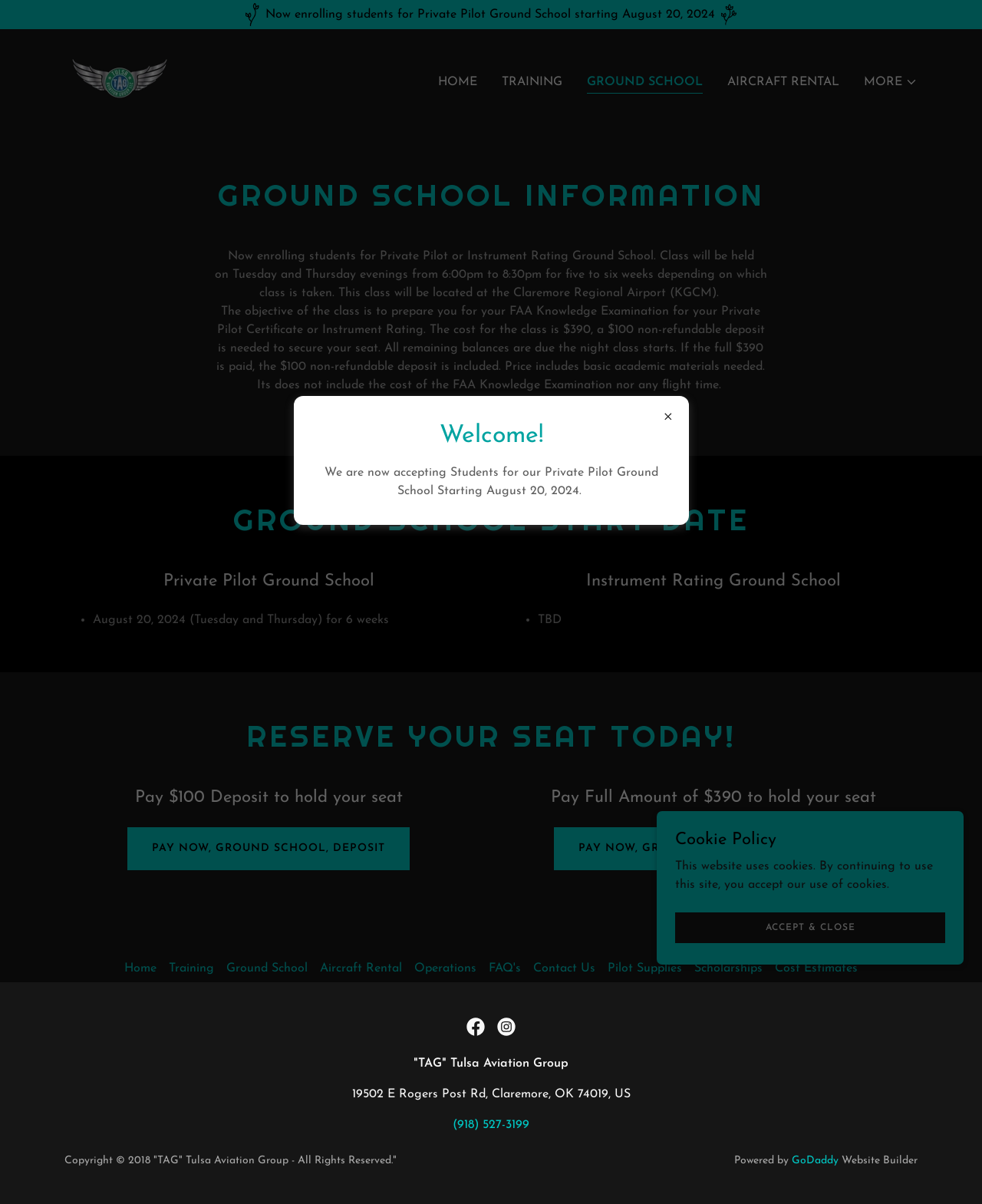Look at the image and give a detailed response to the following question: What is the phone number to secure a seat for the Ground School?

I found the answer by looking at the link element with the text '(918) 527-3199' which is mentioned as a contact number to secure a seat for the Ground School.